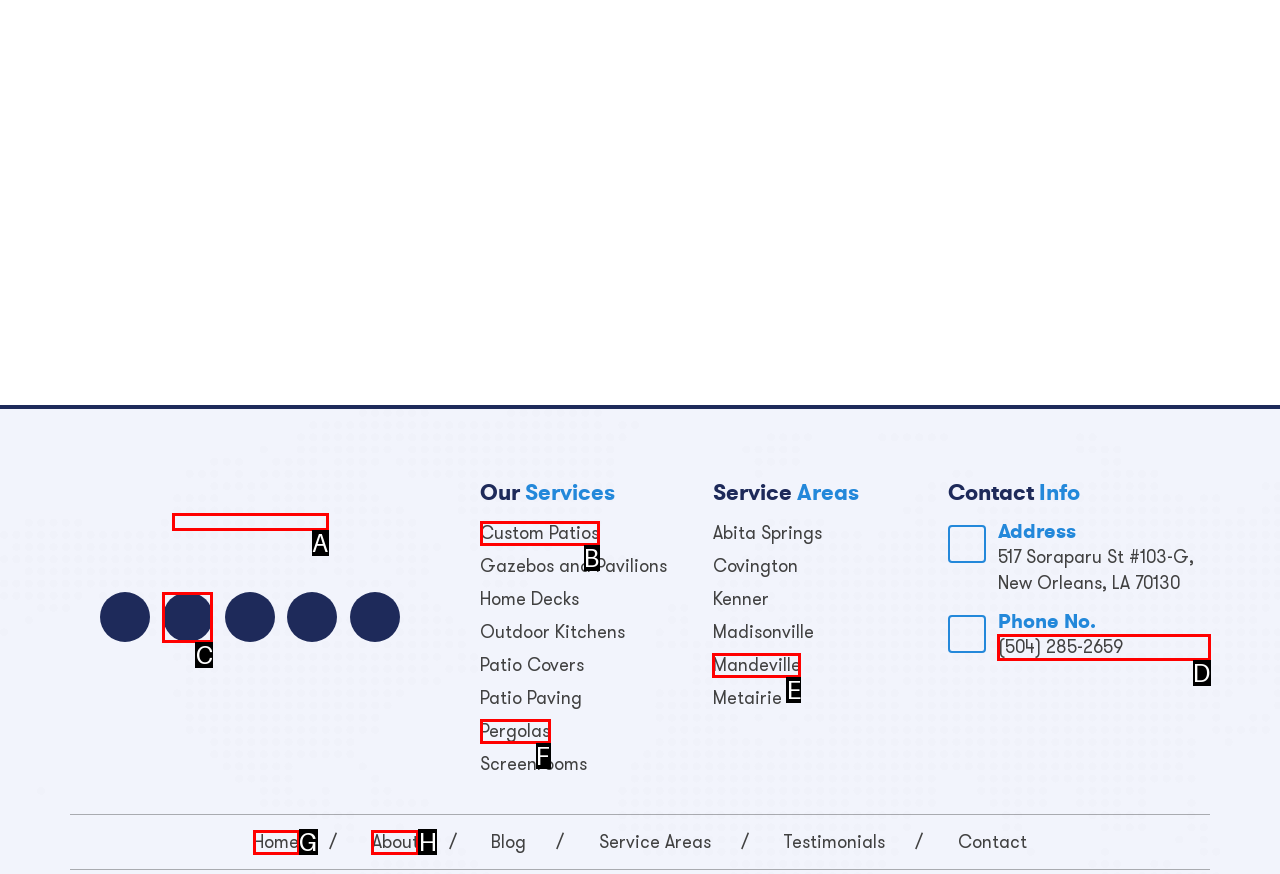Select the HTML element that corresponds to the description: Home. Reply with the letter of the correct option.

G